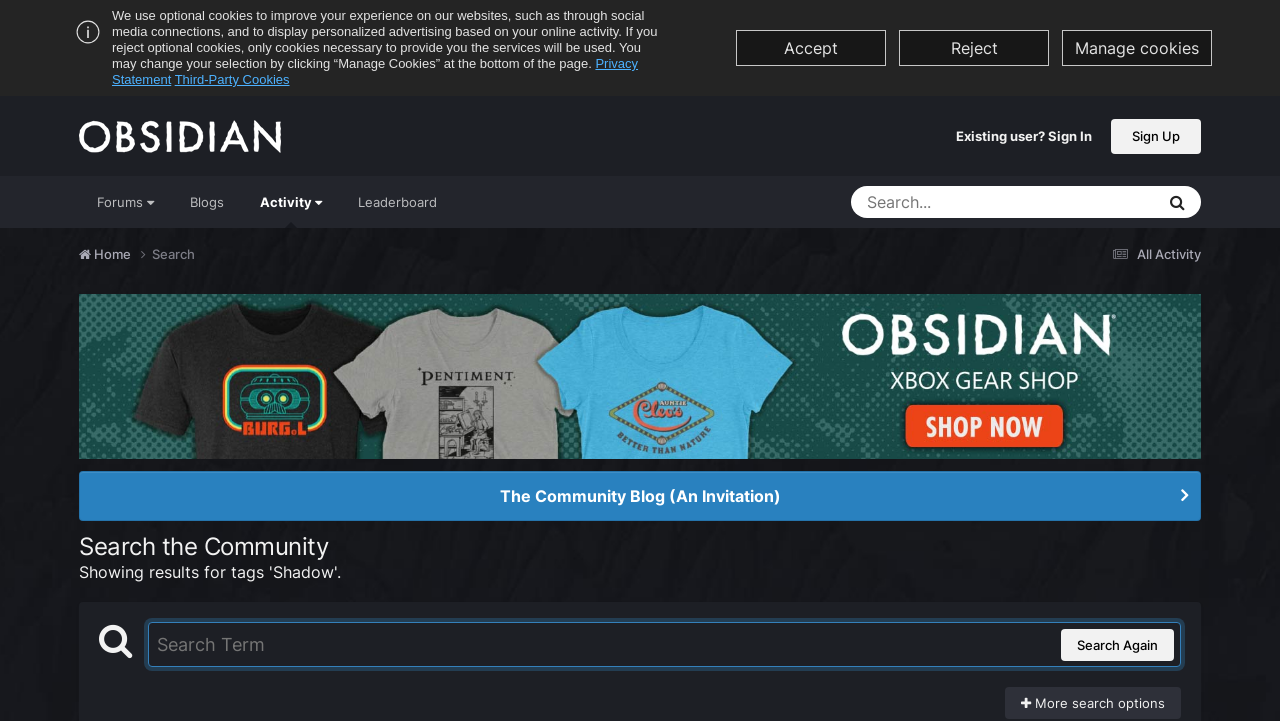What is the purpose of the 'Manage Cookies' button?
Provide a one-word or short-phrase answer based on the image.

Manage Cookies